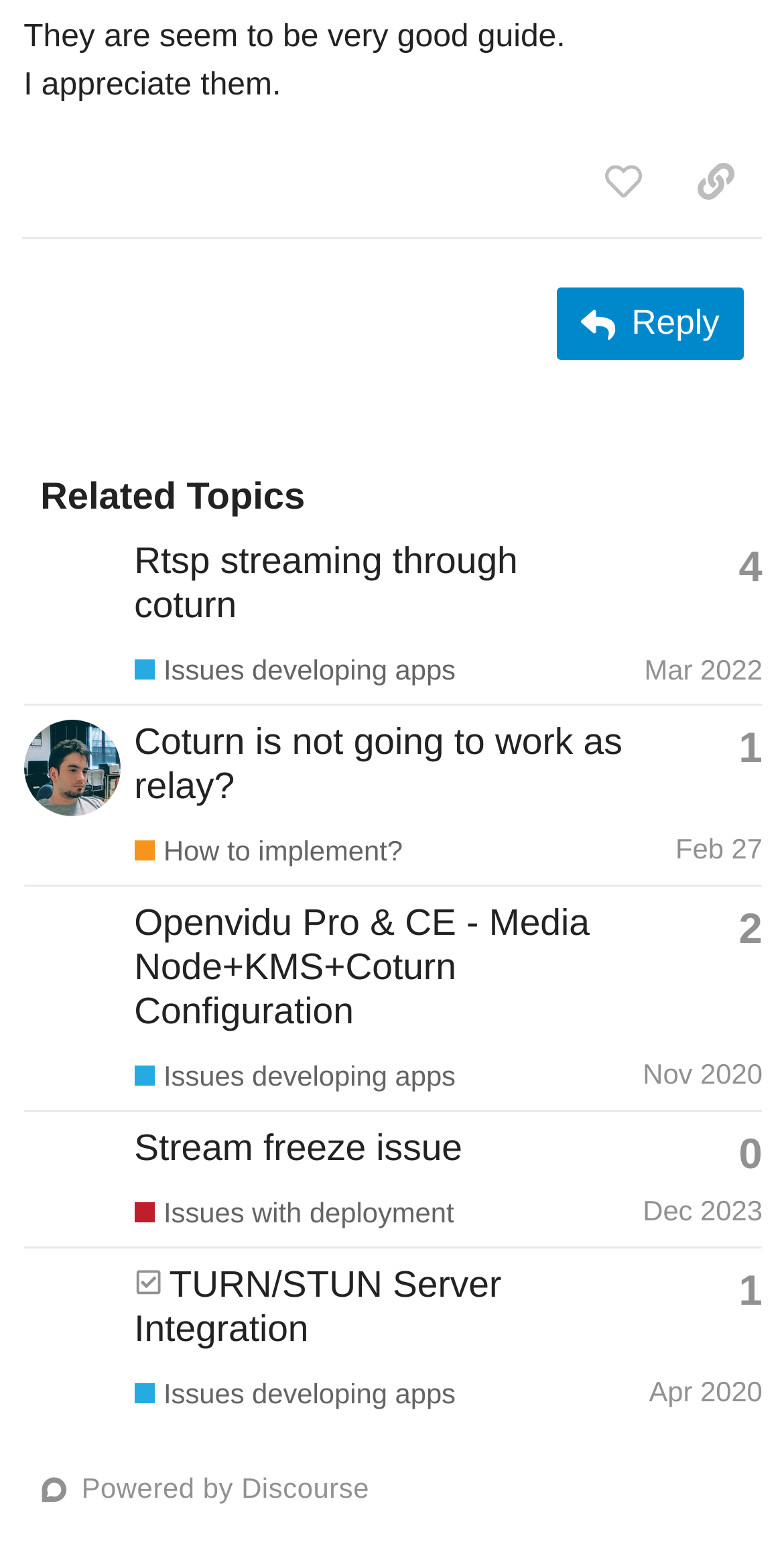Determine the bounding box coordinates of the section to be clicked to follow the instruction: "view related topics". The coordinates should be given as four float numbers between 0 and 1, formatted as [left, top, right, bottom].

[0.027, 0.305, 0.973, 0.339]